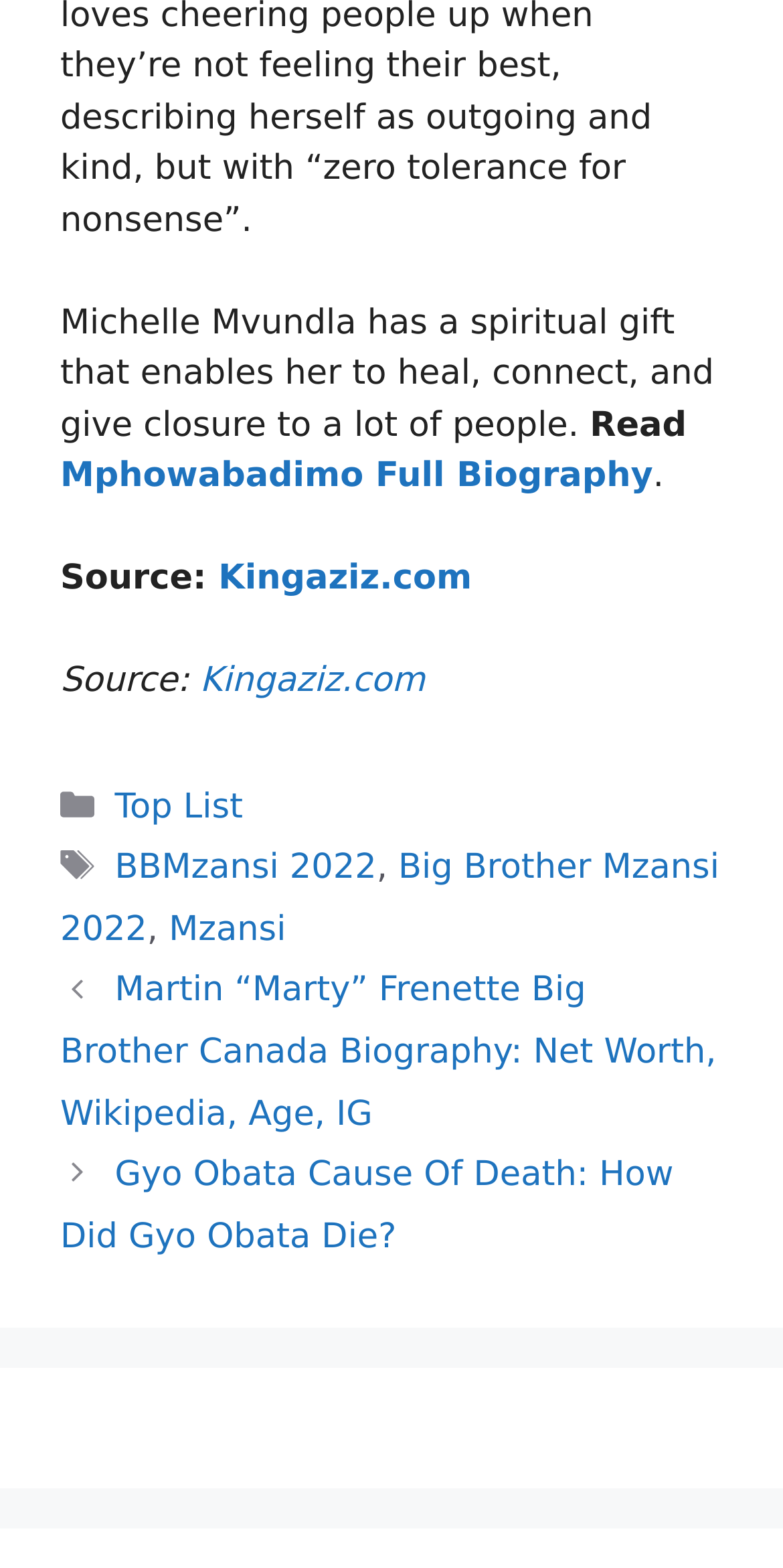Please pinpoint the bounding box coordinates for the region I should click to adhere to this instruction: "Read Martin Frenette Big Brother Canada Biography".

[0.077, 0.619, 0.915, 0.723]